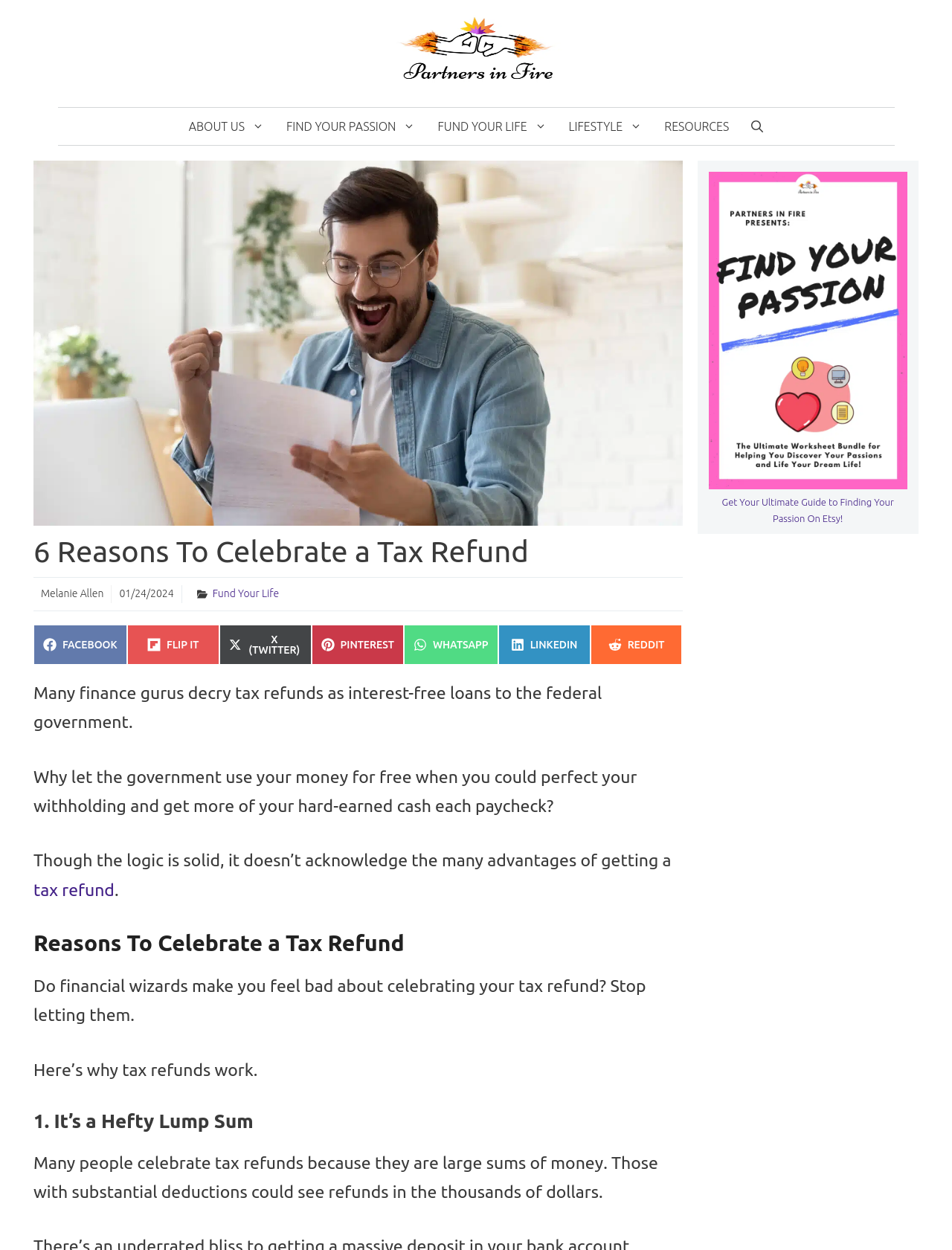Illustrate the webpage with a detailed description.

This webpage is about the author's perspective on tax refunds, disagreeing with the common notion that getting a tax refund is a bad thing. The page is divided into sections, with a banner at the top featuring the site's name, "Partners in Fire", accompanied by an image. Below the banner is a navigation menu with links to various sections of the website, including "ABOUT US", "FIND YOUR PASSION", and "RESOURCES".

The main content of the page is an article titled "6 Reasons To Celebrate a Tax Refund", which is divided into sections with headings and paragraphs of text. The article begins with an introduction, followed by a section titled "Reasons To Celebrate a Tax Refund", which lists the advantages of getting a tax refund. The first reason is titled "1. It’s a Hefty Lump Sum", which explains that tax refunds can be large sums of money.

To the right of the main content, there is a complementary section featuring an image related to finding one's passion, with a link to a guide on Etsy. Above the main content, there is a search bar with an image of a man celebrating as he looks at his tax forms.

The page also features social media sharing links at the bottom of the main content, allowing users to share the article on various platforms. The author's name, "Melanie Allen", and the date "01/24/2024" are displayed above the main content.